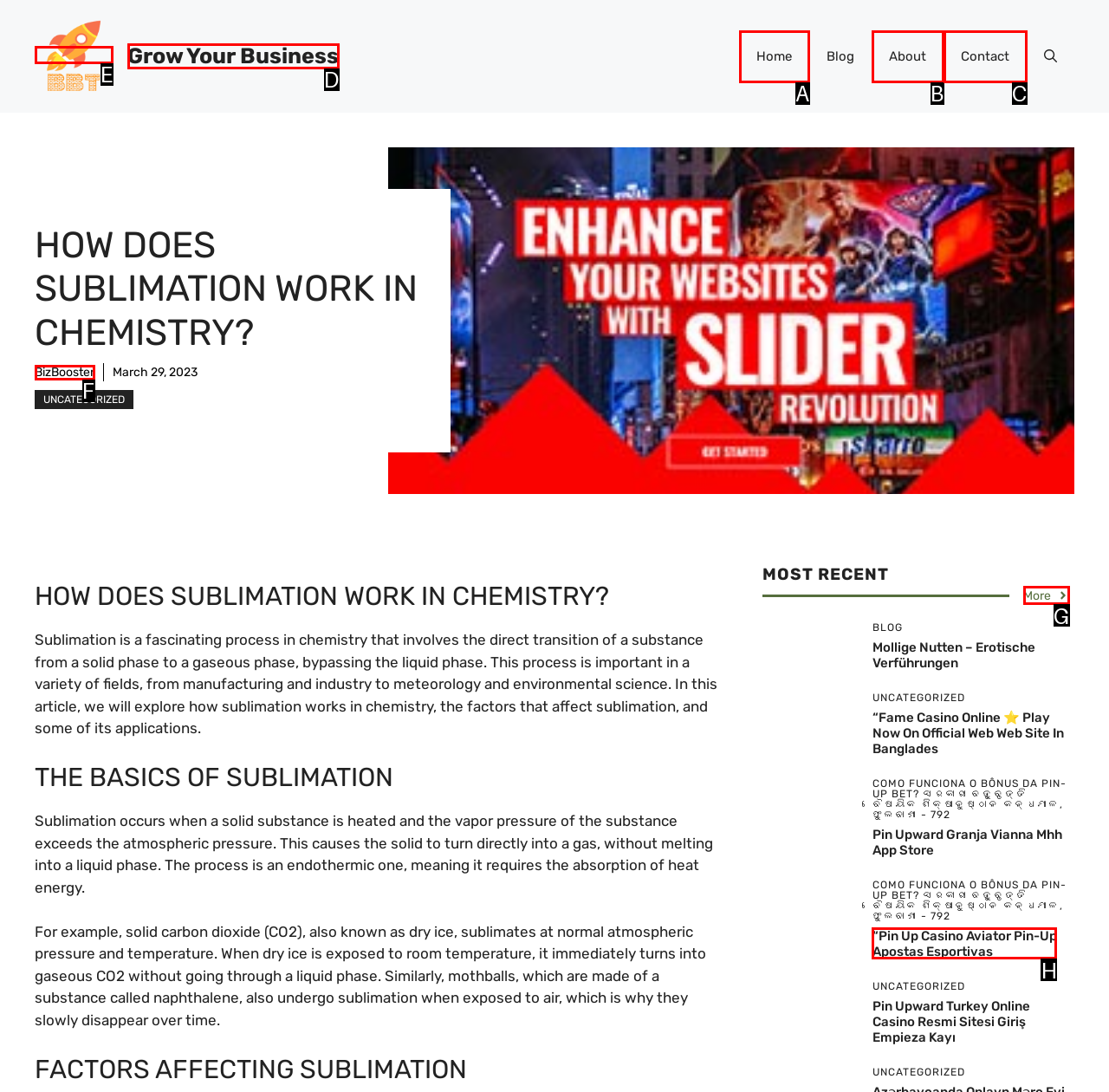Choose the HTML element that best fits the given description: More. Answer by stating the letter of the option.

G